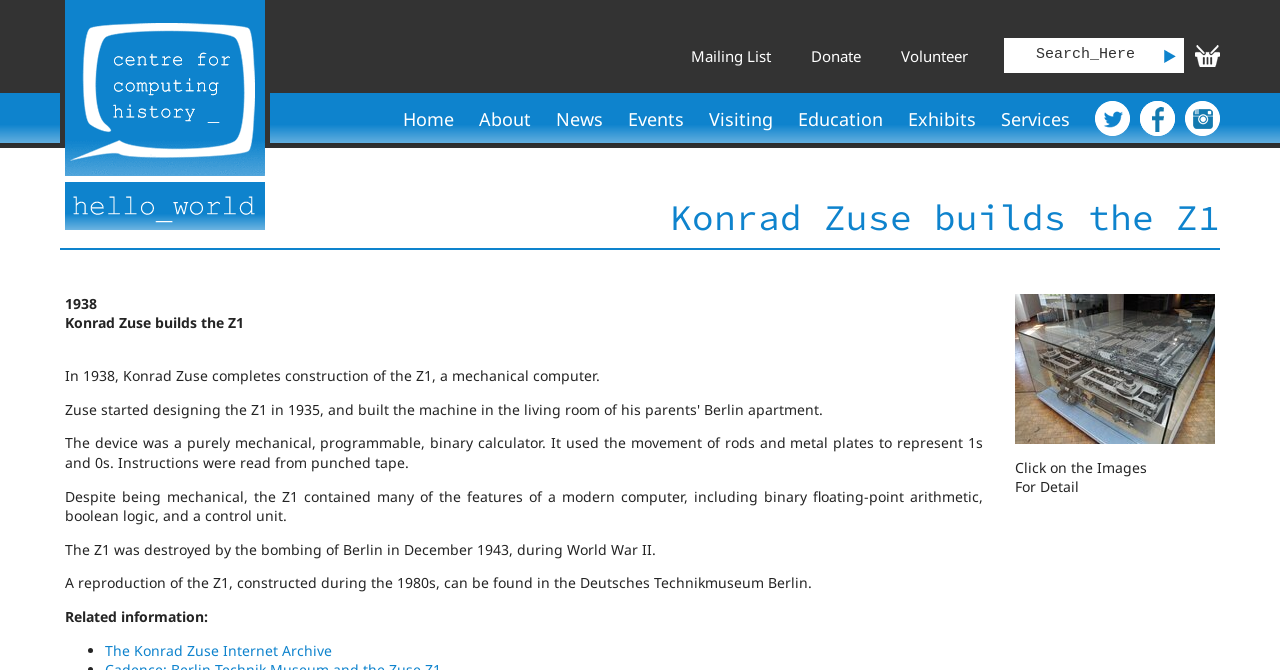Kindly determine the bounding box coordinates for the clickable area to achieve the given instruction: "Visit the Centre For Computing History".

[0.047, 0.24, 0.211, 0.269]